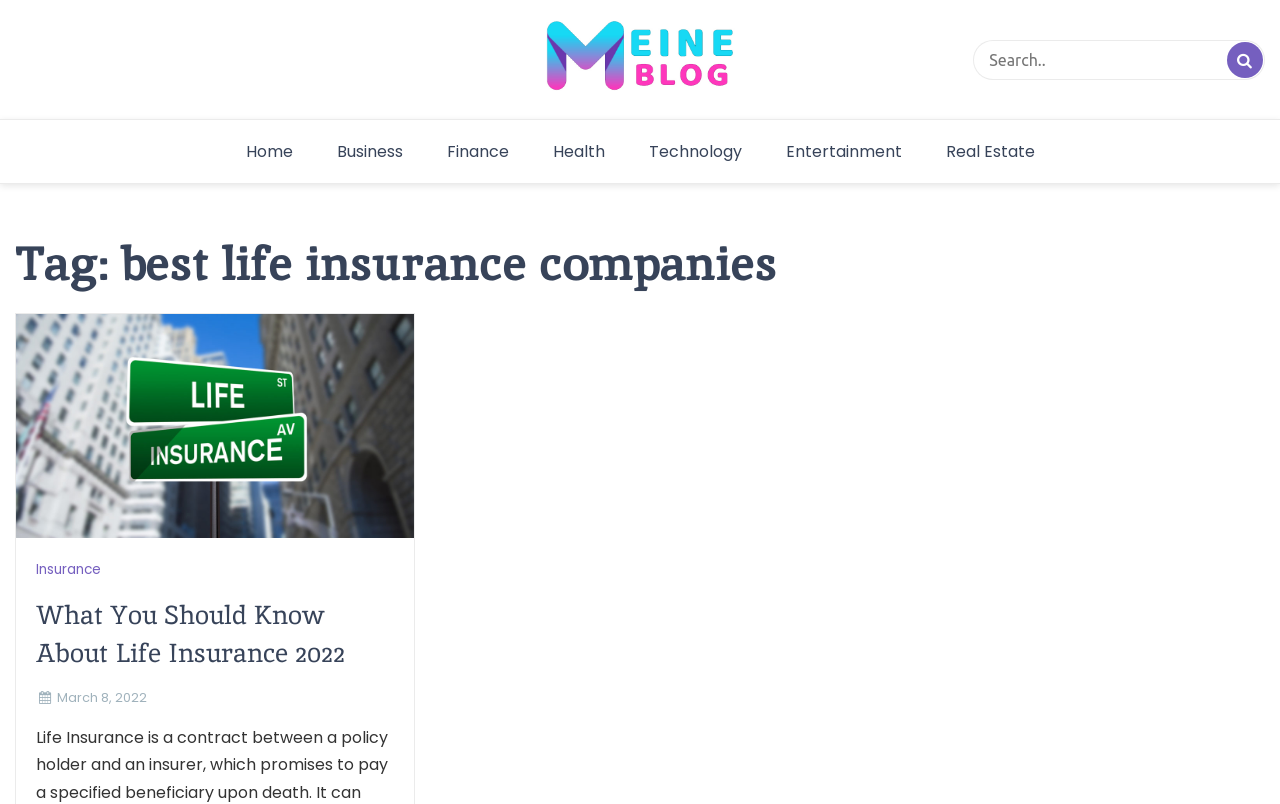Extract the bounding box coordinates for the UI element described by the text: "Testimonials". The coordinates should be in the form of [left, top, right, bottom] with values between 0 and 1.

None